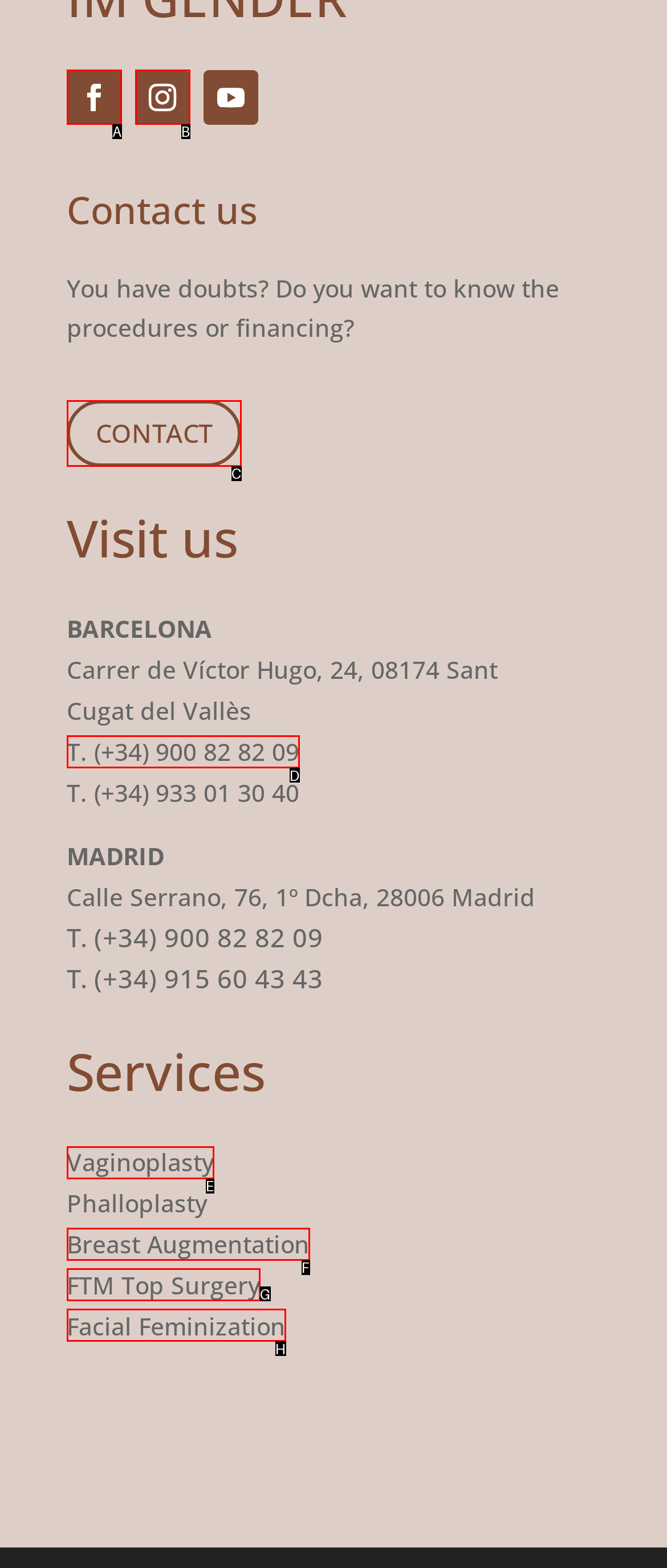To complete the task: Get the phone number in Barcelona, which option should I click? Answer with the appropriate letter from the provided choices.

D